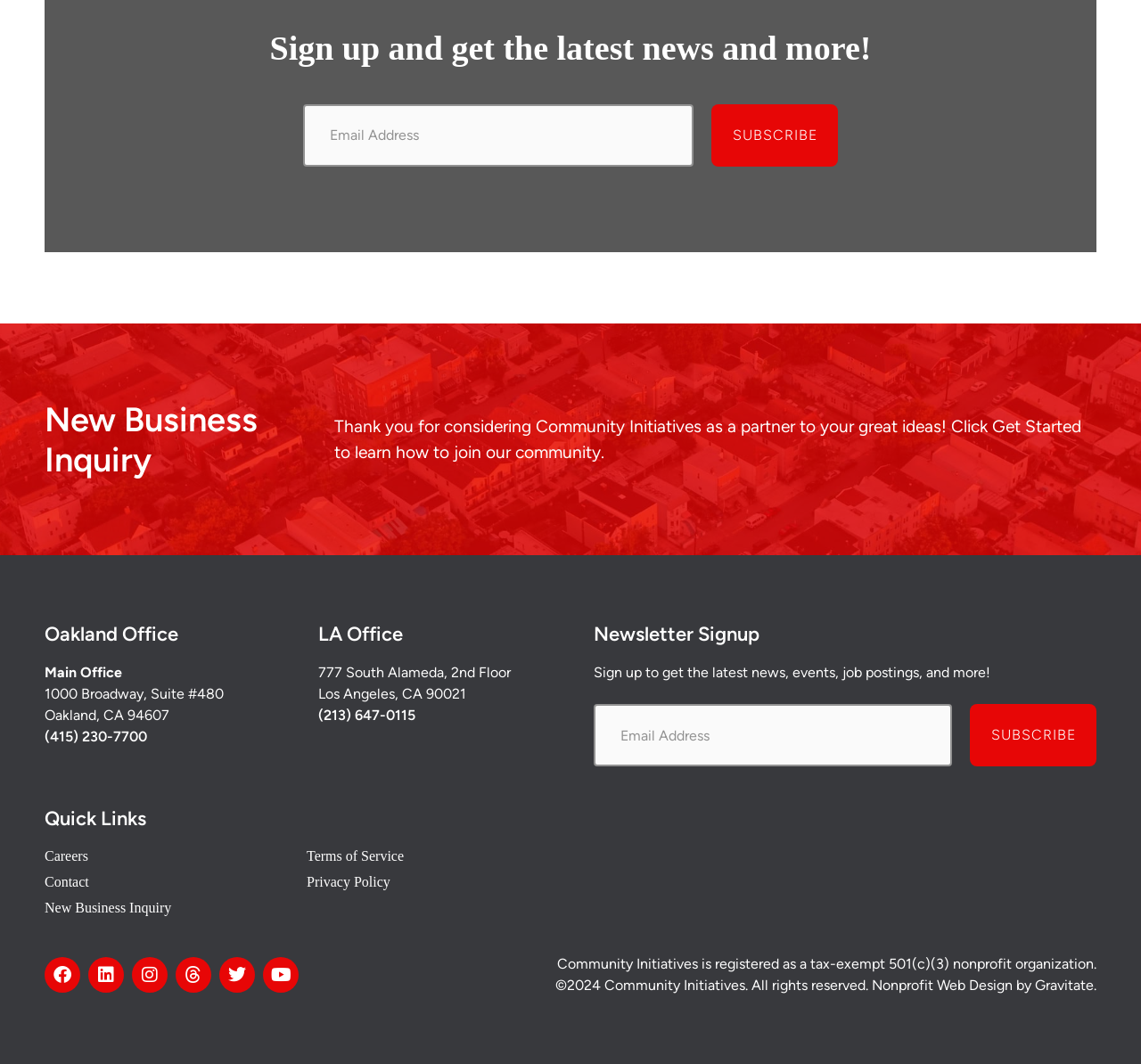How many offices does Community Initiatives have?
Please give a detailed answer to the question using the information shown in the image.

Based on the webpage, I can see two office locations mentioned: Oakland Office and LA Office, which suggests that Community Initiatives has two offices.